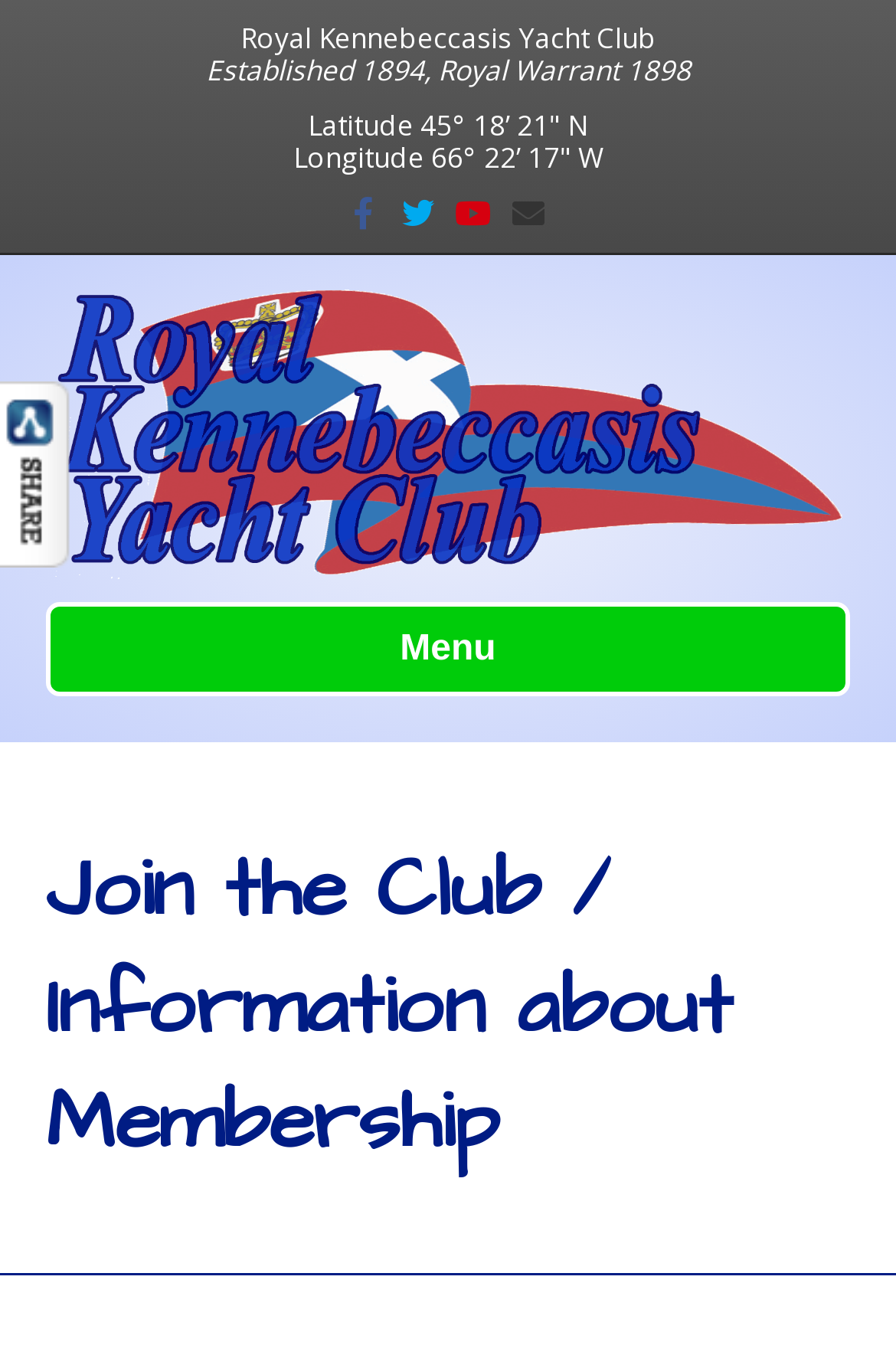How many social media links are present at the top of the webpage?
Using the image provided, answer with just one word or phrase.

4